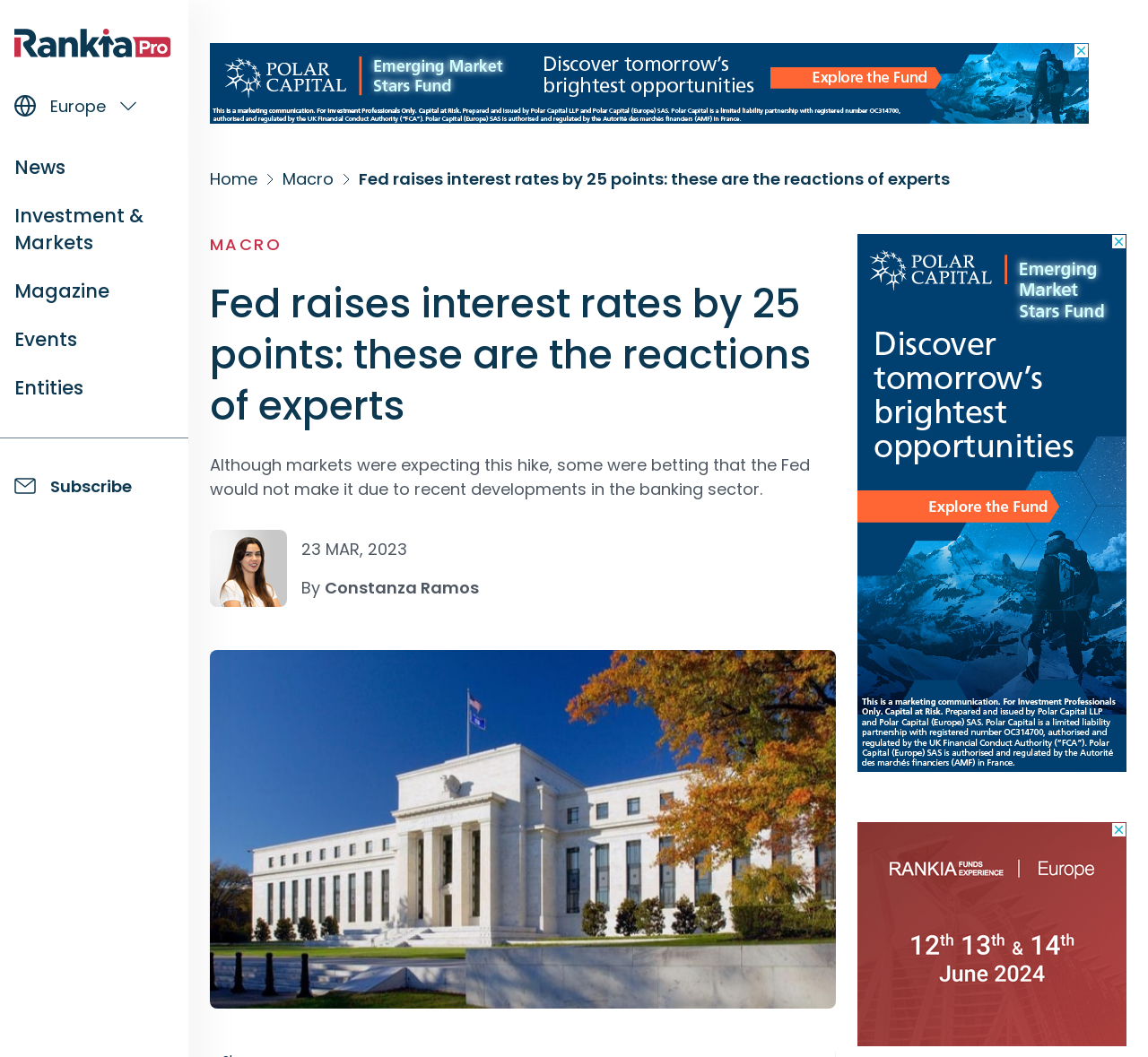What is the name of the section below the logo?
Based on the screenshot, provide a one-word or short-phrase response.

News